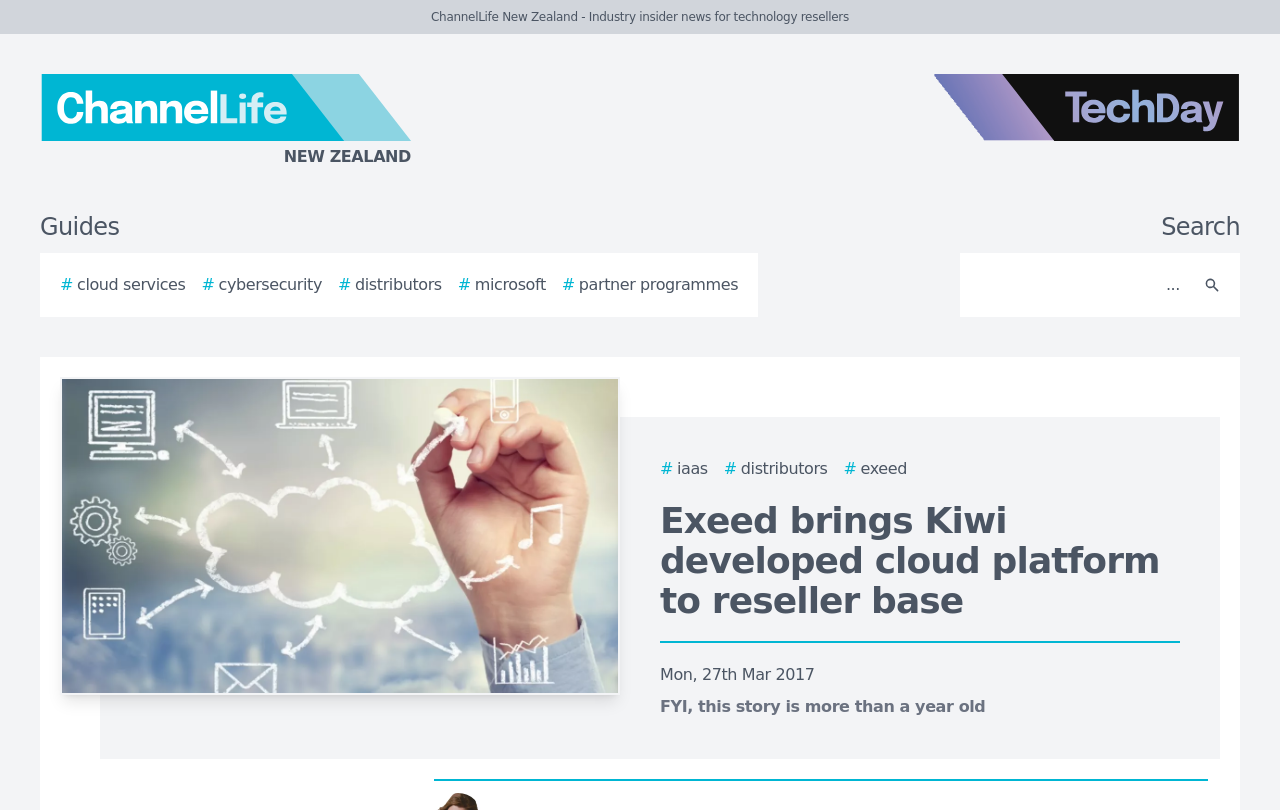Please find the bounding box coordinates of the element that must be clicked to perform the given instruction: "Click the ChannelLife New Zealand logo". The coordinates should be four float numbers from 0 to 1, i.e., [left, top, right, bottom].

[0.0, 0.091, 0.438, 0.209]